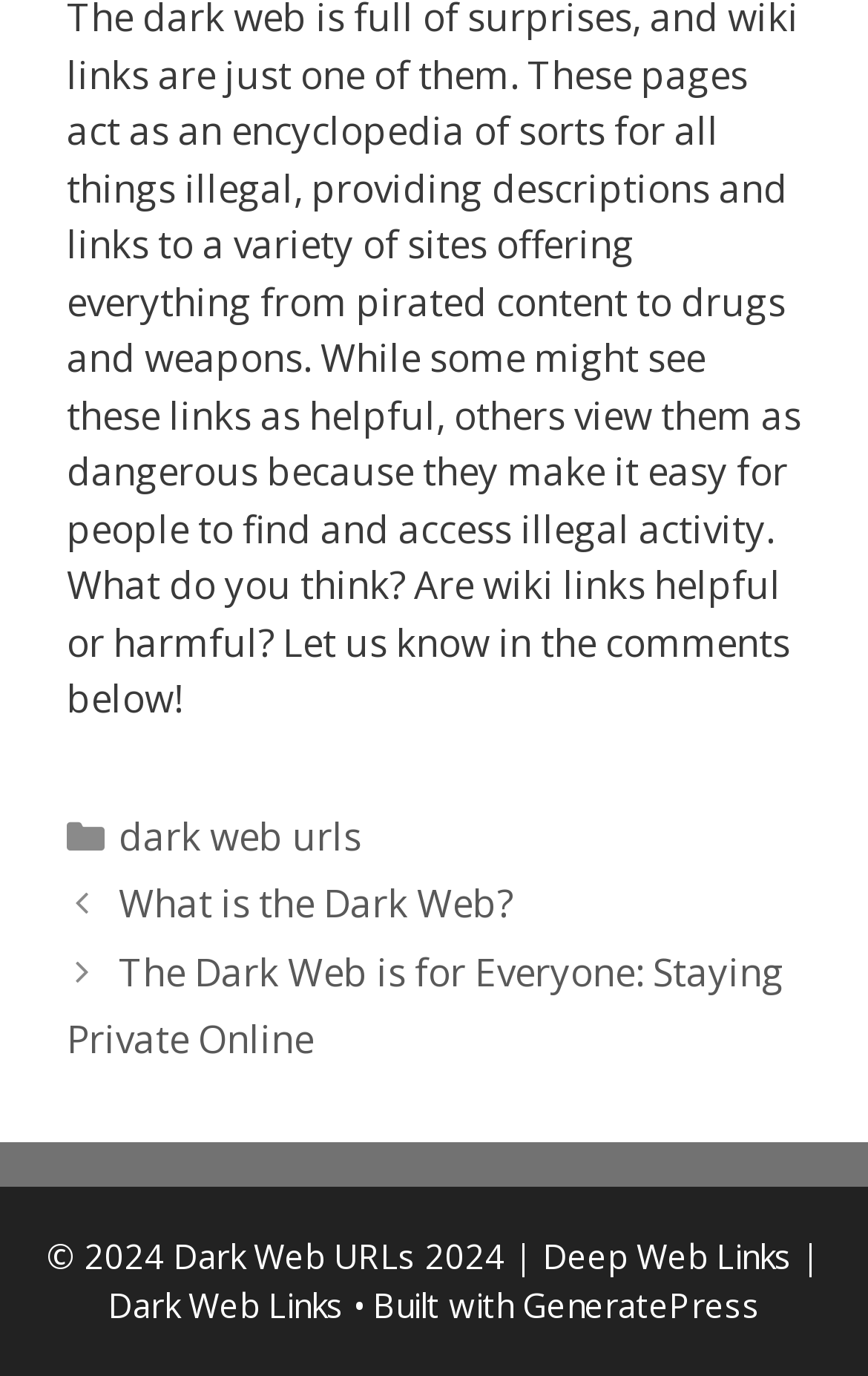Find the UI element described as: "GeneratePress" and predict its bounding box coordinates. Ensure the coordinates are four float numbers between 0 and 1, [left, top, right, bottom].

[0.601, 0.933, 0.876, 0.965]